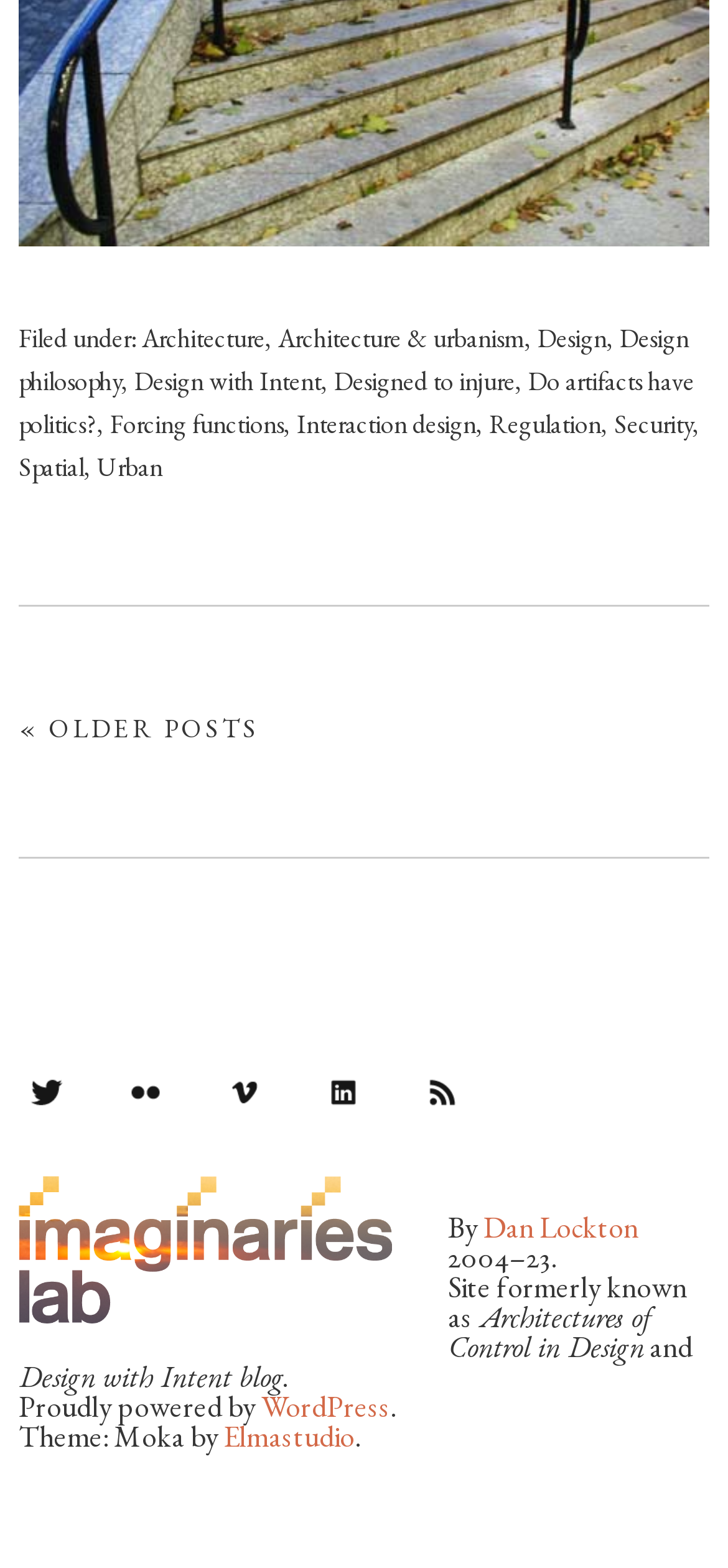Please identify the bounding box coordinates of the area that needs to be clicked to follow this instruction: "Read the blog by 'Dan Lockton'".

[0.664, 0.777, 0.877, 0.796]